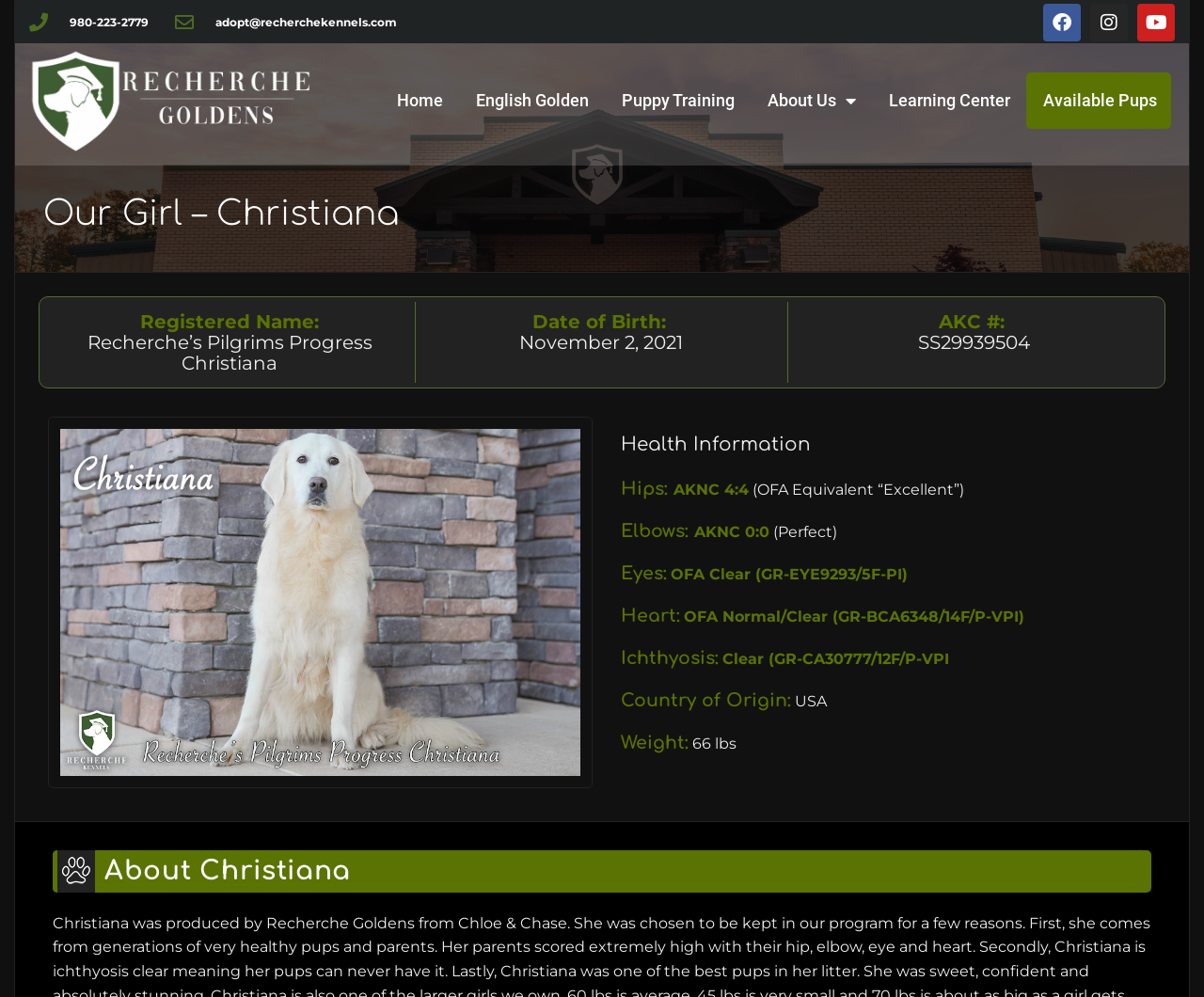Please indicate the bounding box coordinates of the element's region to be clicked to achieve the instruction: "Call the phone number". Provide the coordinates as four float numbers between 0 and 1, i.e., [left, top, right, bottom].

[0.024, 0.001, 0.123, 0.043]